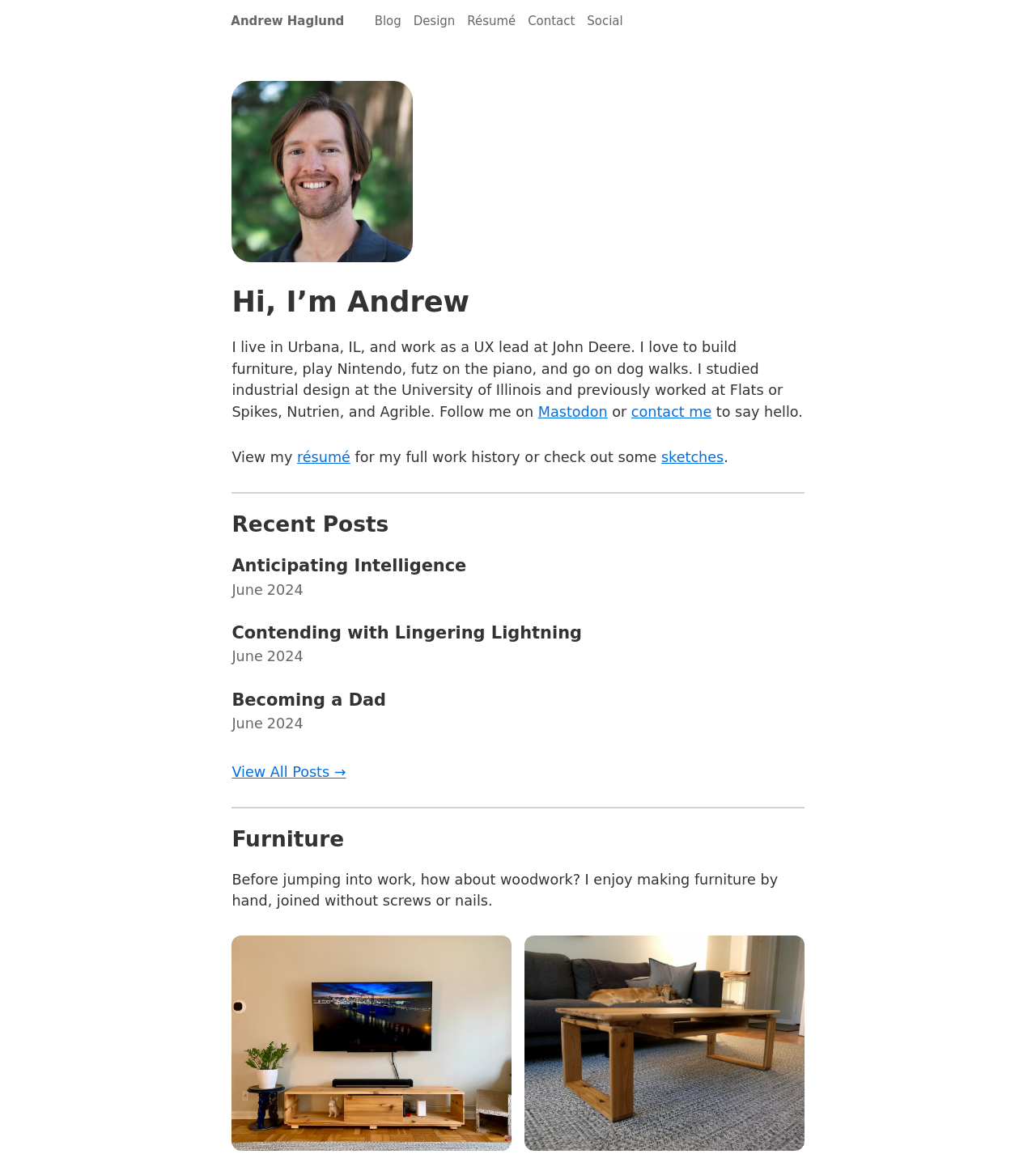Given the element description, predict the bounding box coordinates in the format (top-left x, top-left y, bottom-right x, bottom-right y), using floating point numbers between 0 and 1: View Product

None